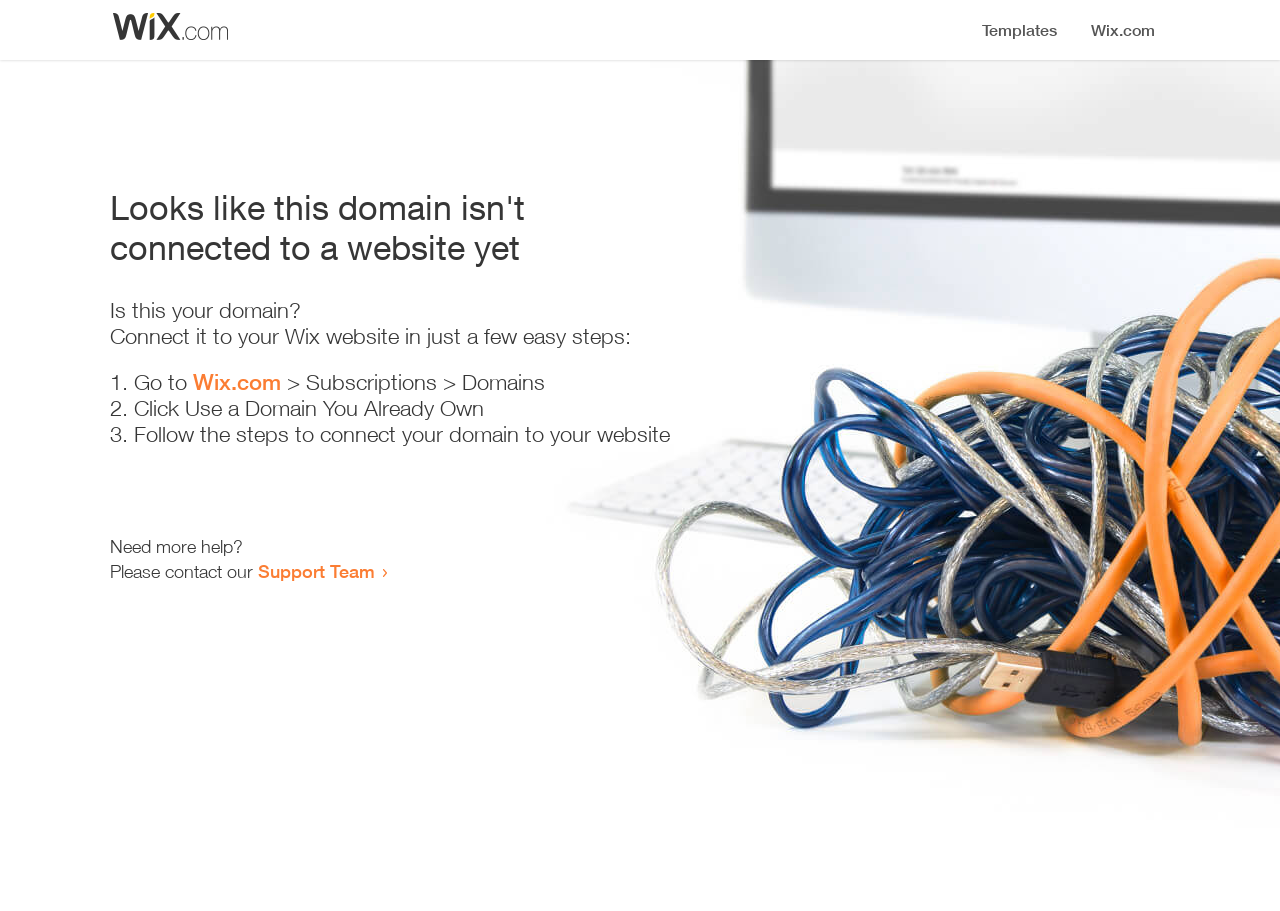What is the status of the domain?
Using the details from the image, give an elaborate explanation to answer the question.

The webpage displays a heading 'Looks like this domain isn't connected to a website yet', indicating that the domain is not connected to a website.